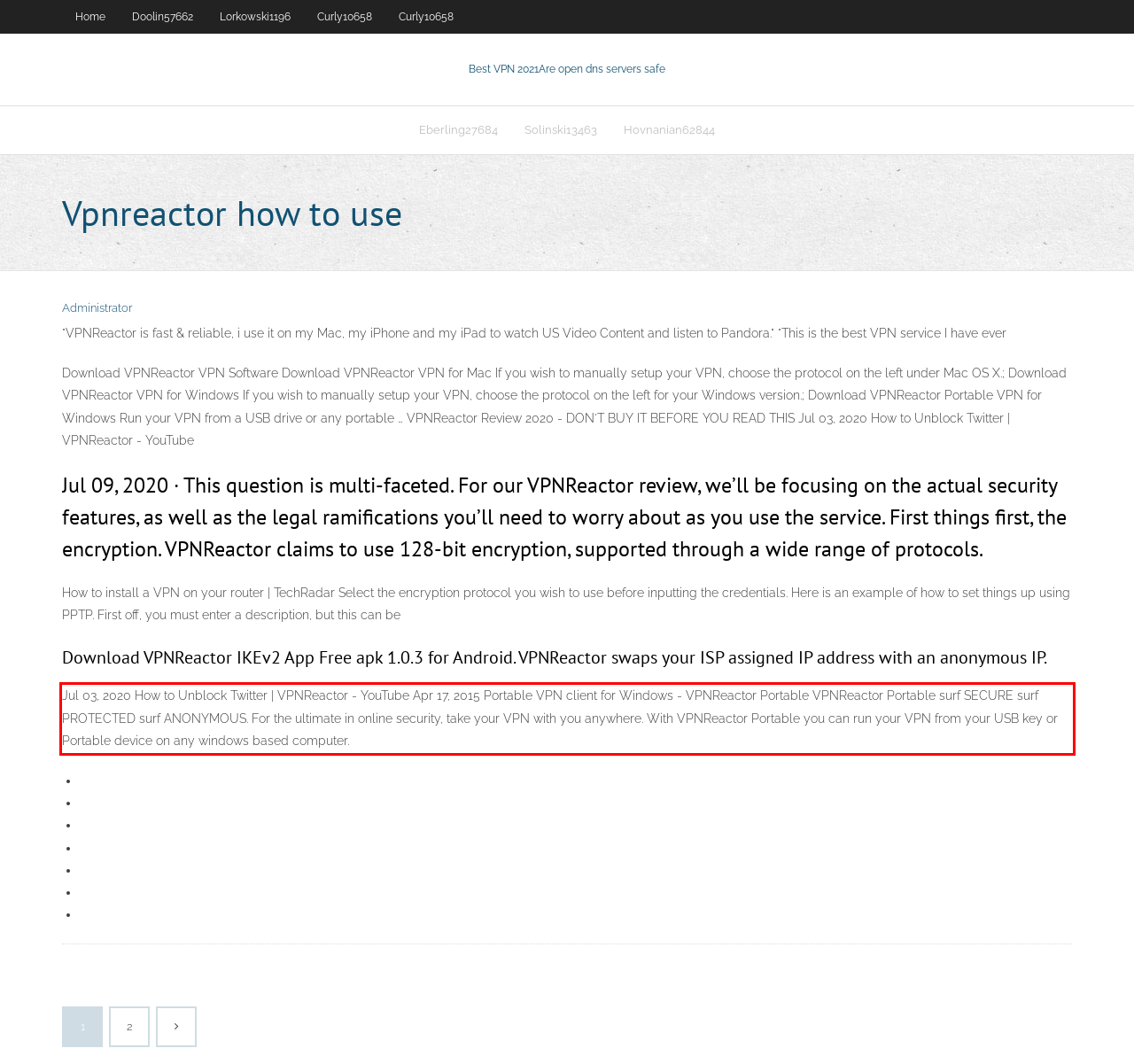Examine the webpage screenshot, find the red bounding box, and extract the text content within this marked area.

Jul 03, 2020 How to Unblock Twitter | VPNReactor - YouTube Apr 17, 2015 Portable VPN client for Windows - VPNReactor Portable VPNReactor Portable surf SECURE surf PROTECTED surf ANONYMOUS. For the ultimate in online security, take your VPN with you anywhere. With VPNReactor Portable you can run your VPN from your USB key or Portable device on any windows based computer.